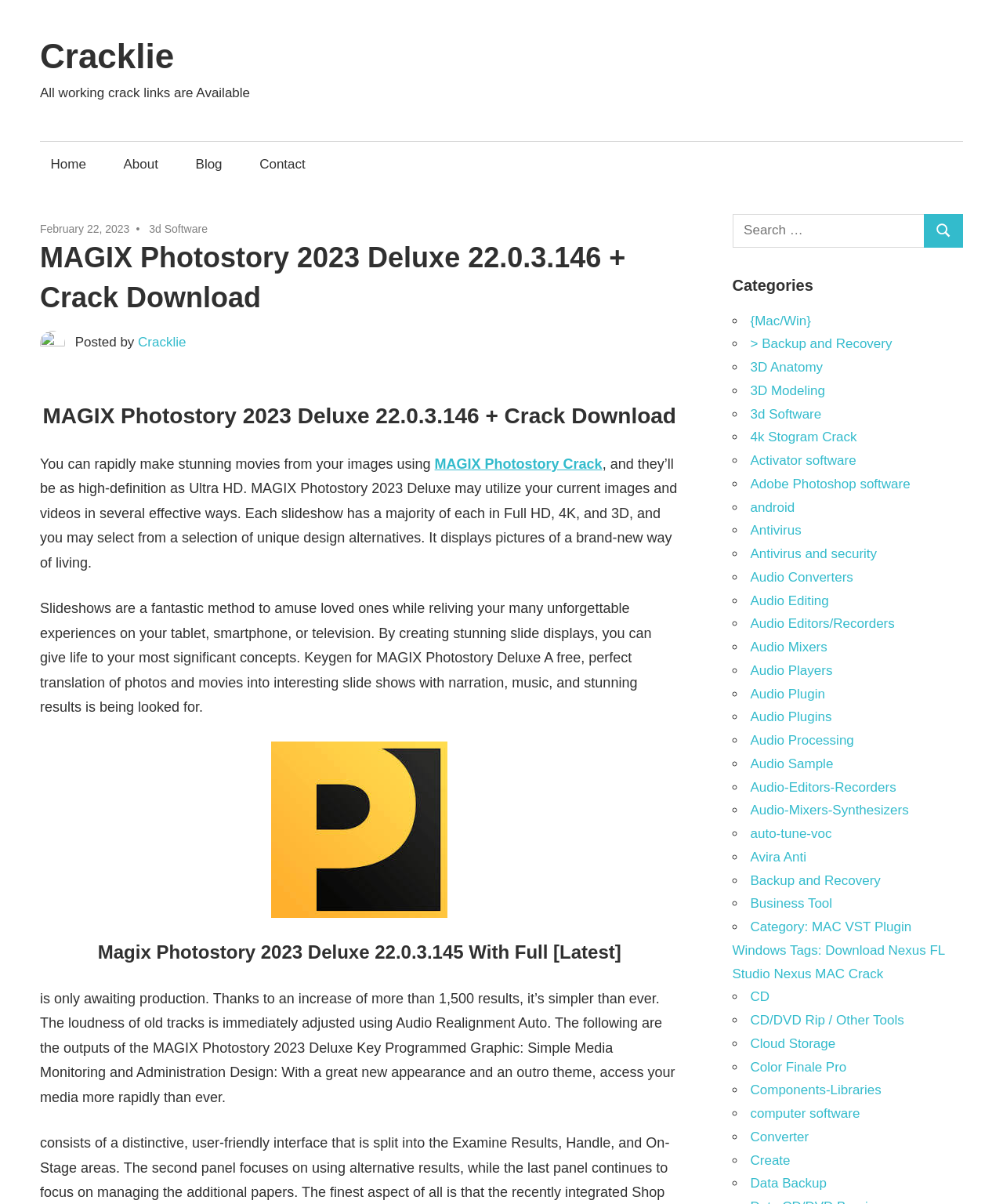Find the bounding box coordinates of the clickable area that will achieve the following instruction: "Search for something".

[0.921, 0.178, 0.96, 0.205]